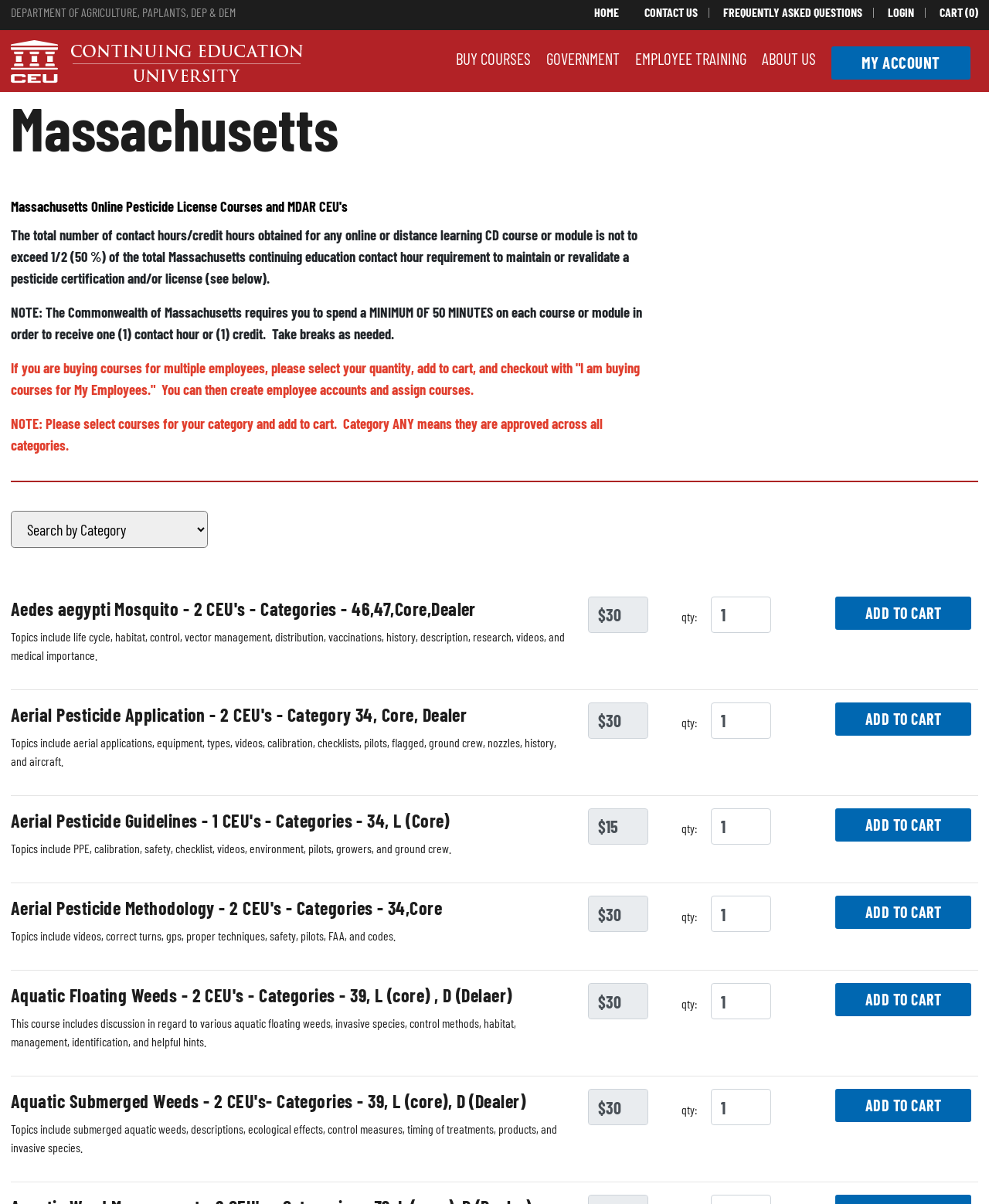Identify the bounding box coordinates of the specific part of the webpage to click to complete this instruction: "Click the 'Menu' link".

None